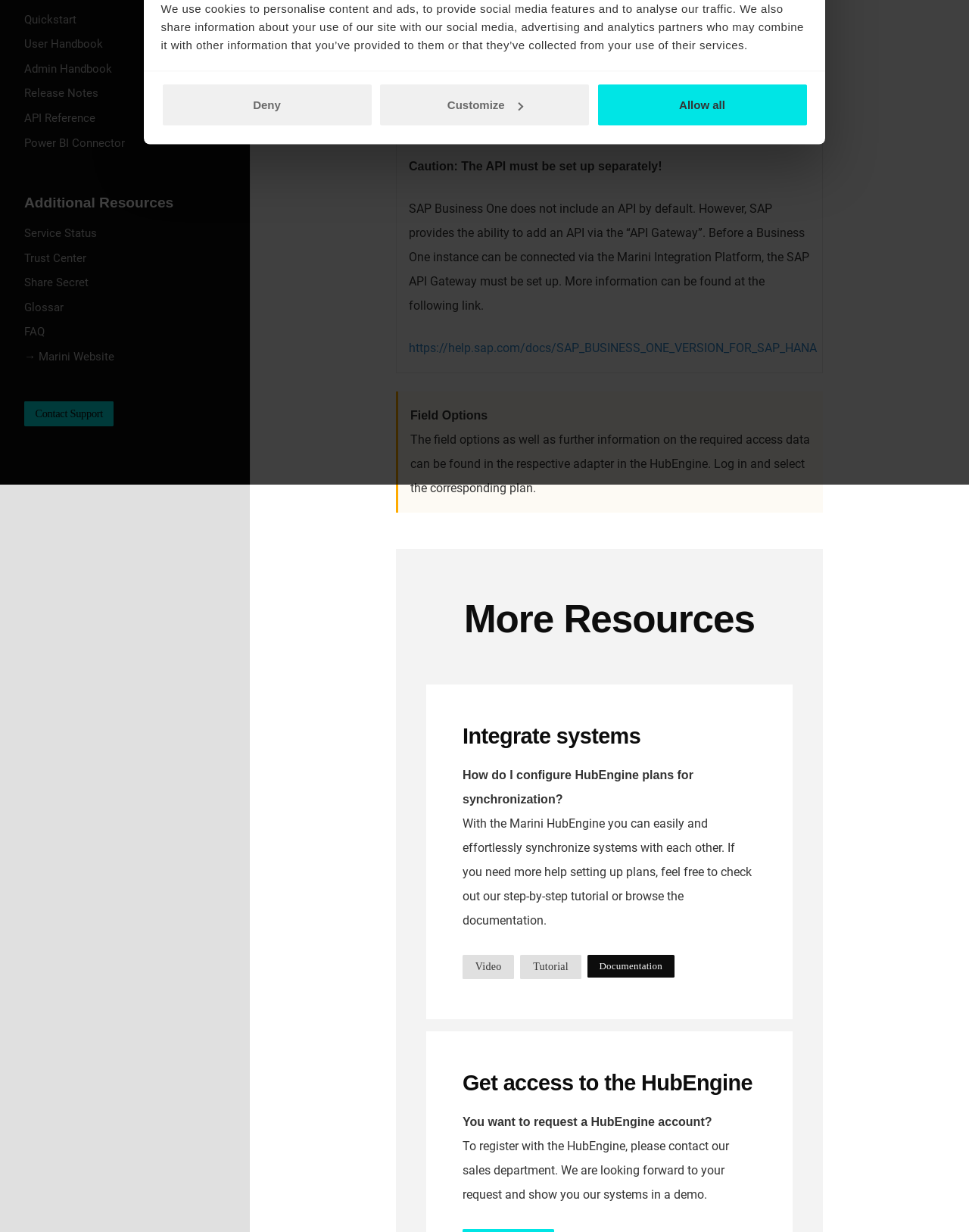Using the webpage screenshot, locate the HTML element that fits the following description and provide its bounding box: "Contact Support".

[0.025, 0.326, 0.118, 0.346]